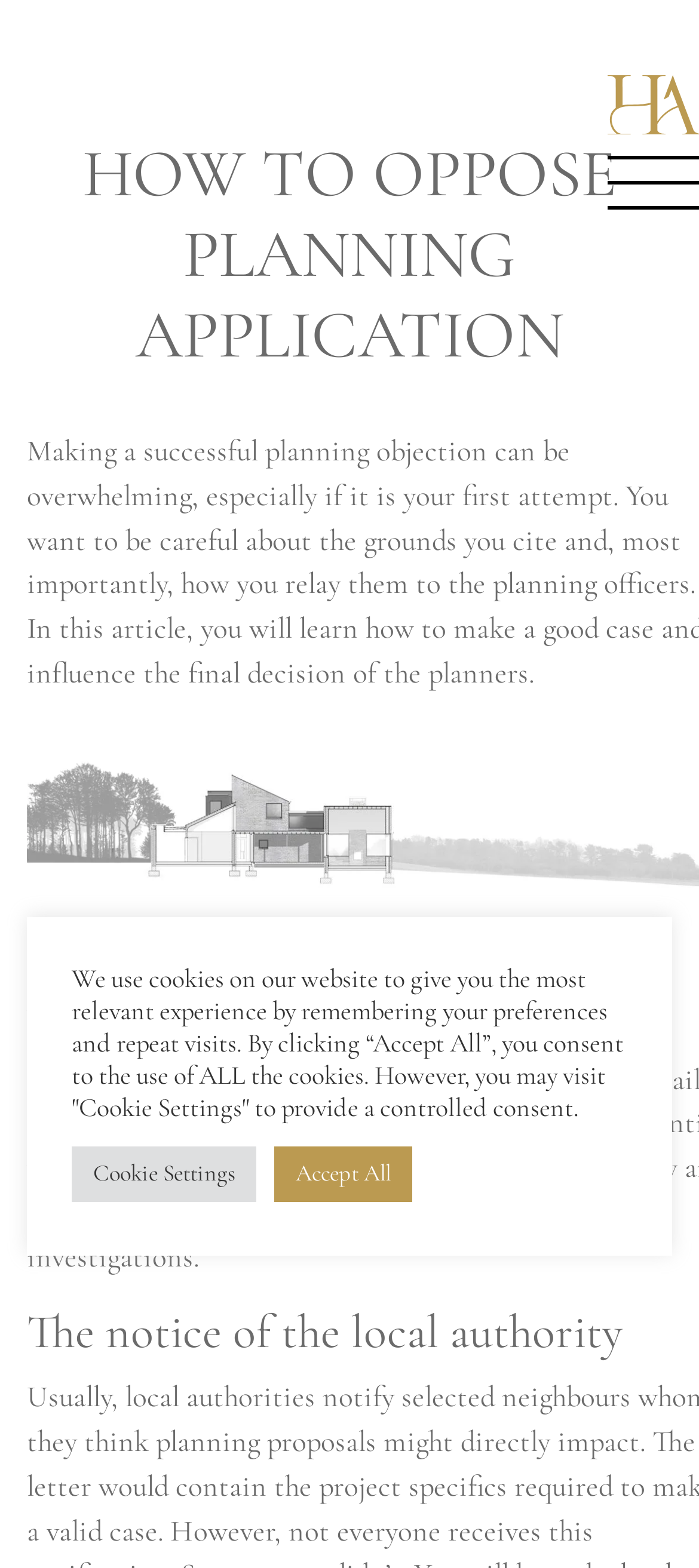Extract the bounding box for the UI element that matches this description: "Accept All".

[0.392, 0.731, 0.59, 0.767]